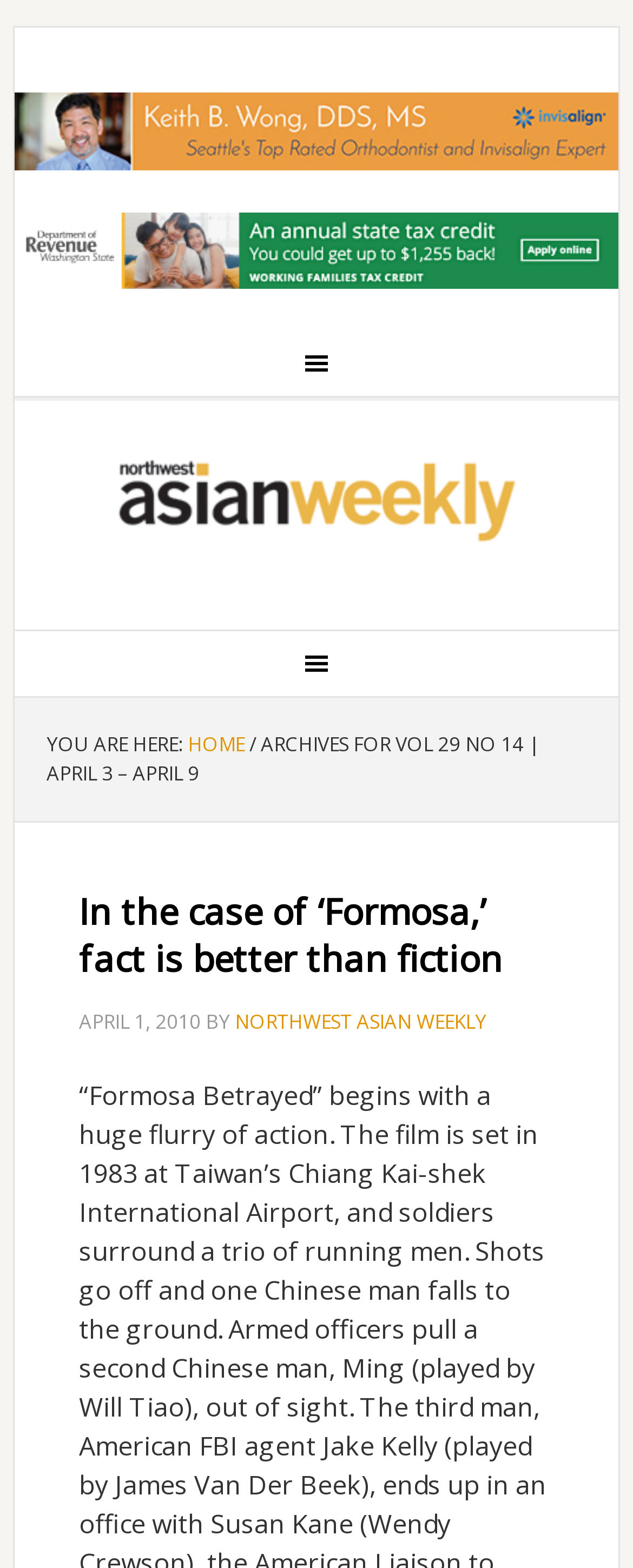Given the element description, predict the bounding box coordinates in the format (top-left x, top-left y, bottom-right x, bottom-right y), using floating point numbers between 0 and 1: alt="ad_wong.jpg (468×60)"

[0.023, 0.087, 0.977, 0.109]